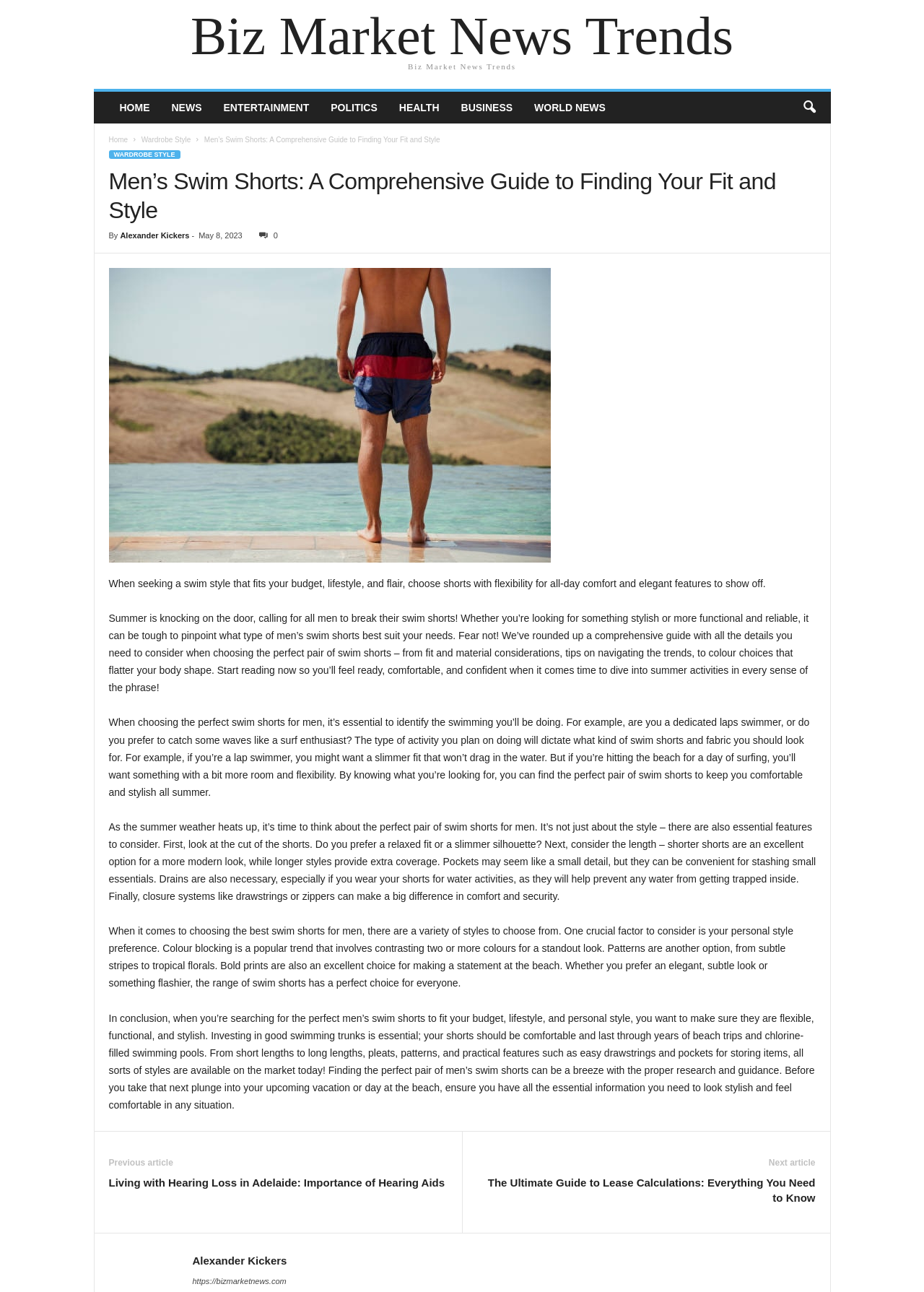Determine the bounding box coordinates for the area you should click to complete the following instruction: "Check the previous article".

[0.118, 0.896, 0.187, 0.904]